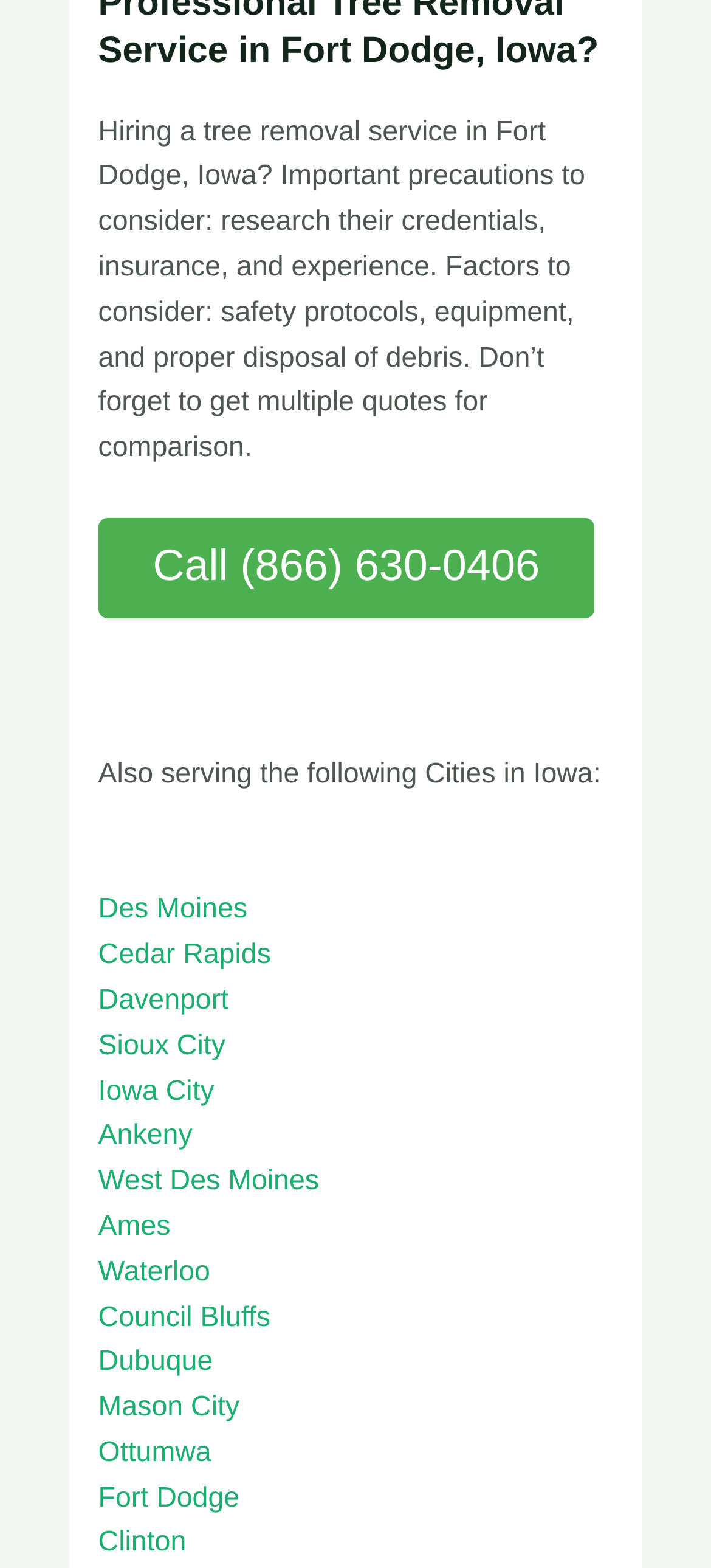Identify the bounding box coordinates of the region I need to click to complete this instruction: "Call the phone number".

[0.215, 0.345, 0.759, 0.377]